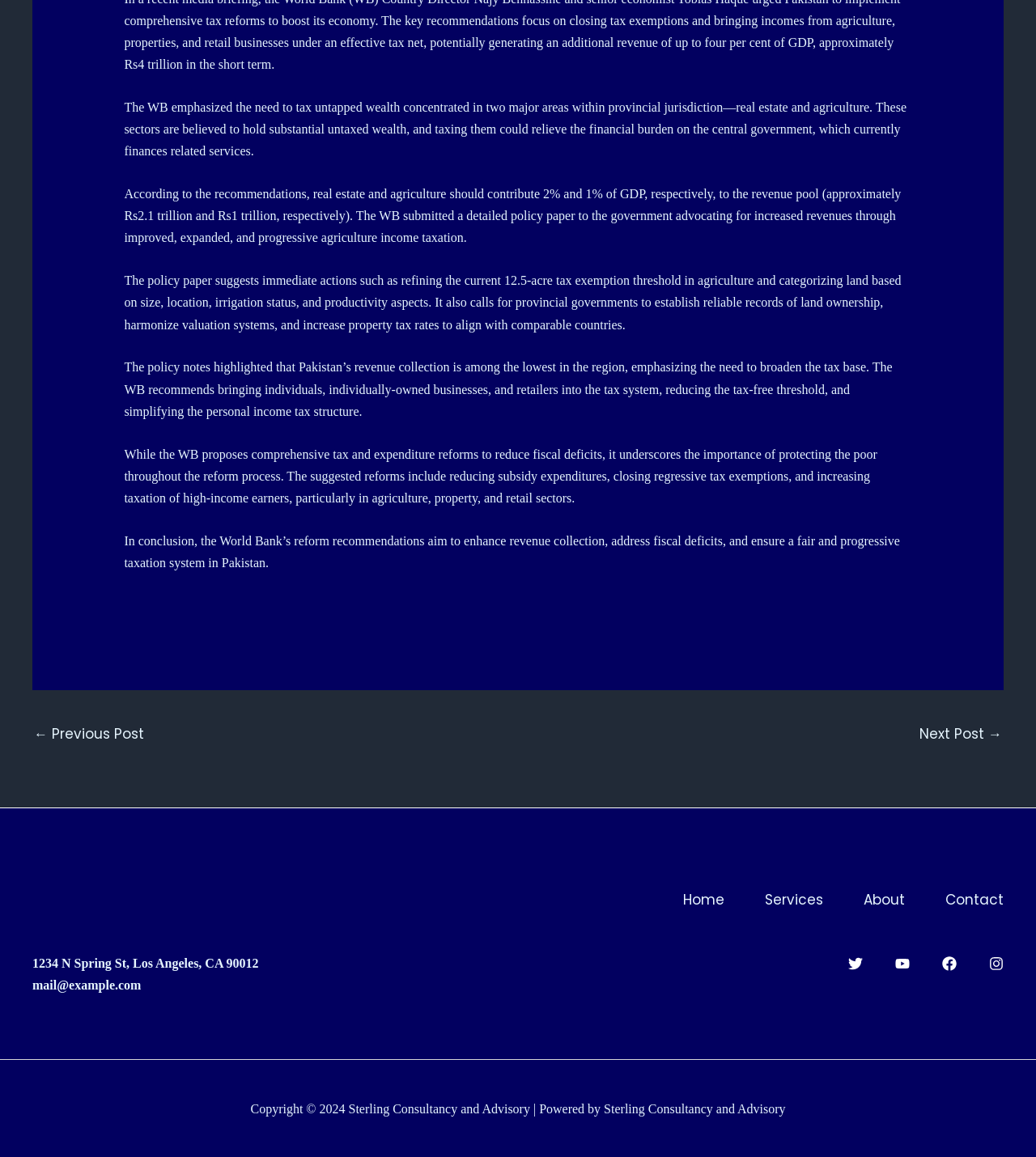Locate the bounding box coordinates of the clickable region to complete the following instruction: "go to previous post."

[0.033, 0.621, 0.139, 0.649]